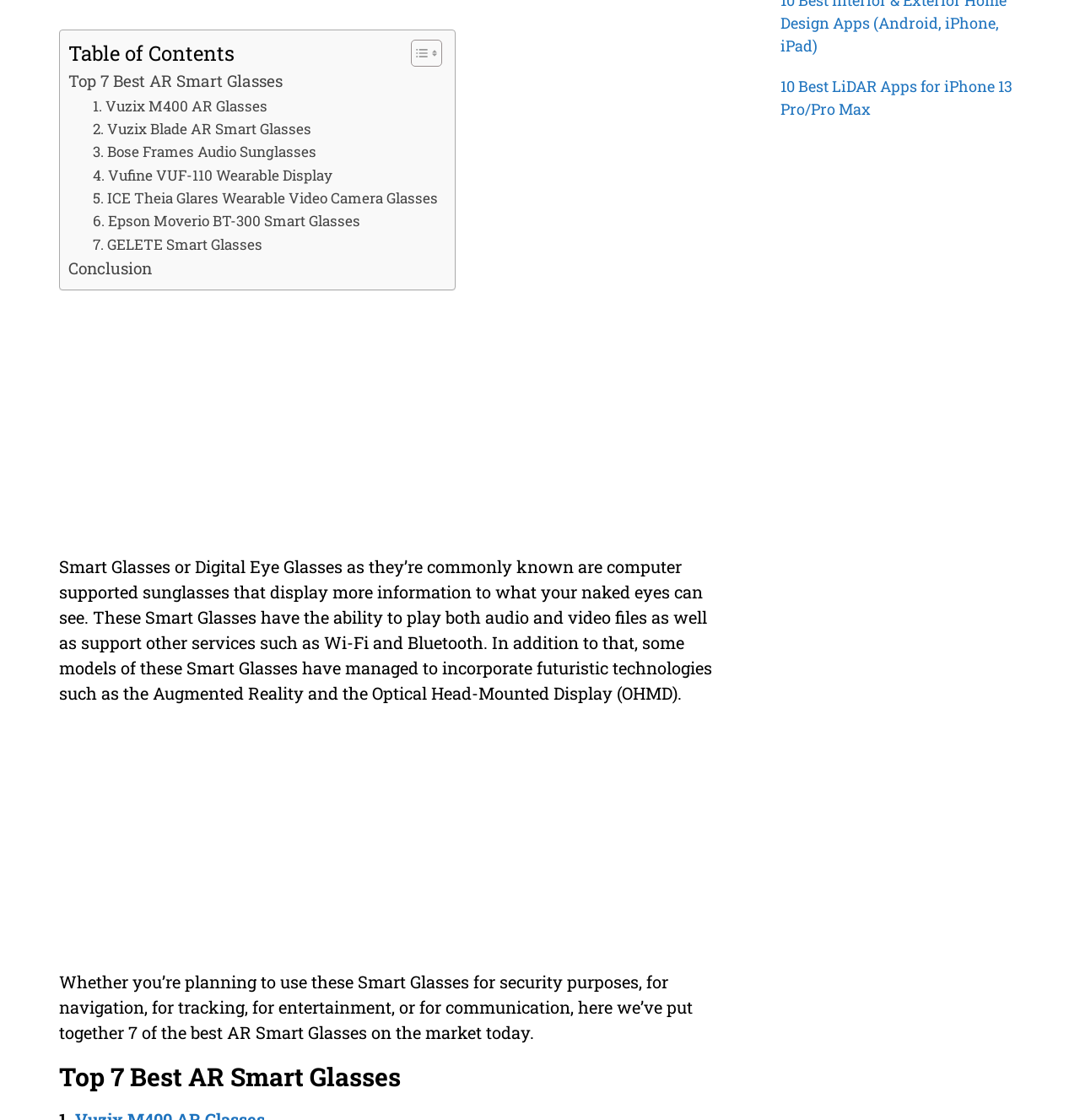Can you find the bounding box coordinates for the UI element given this description: "Toggle"? Provide the coordinates as four float numbers between 0 and 1: [left, top, right, bottom].

[0.368, 0.035, 0.405, 0.06]